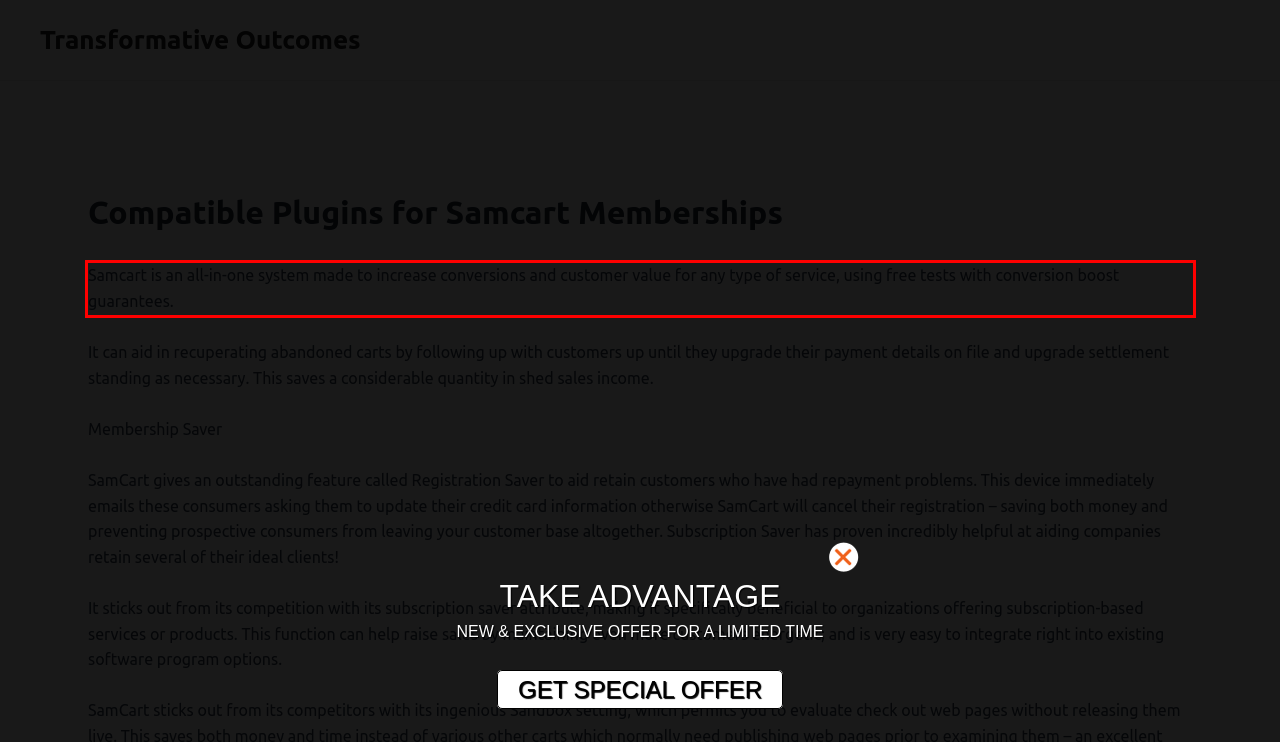Look at the provided screenshot of the webpage and perform OCR on the text within the red bounding box.

Samcart is an all-in-one system made to increase conversions and customer value for any type of service, using free tests with conversion boost guarantees.